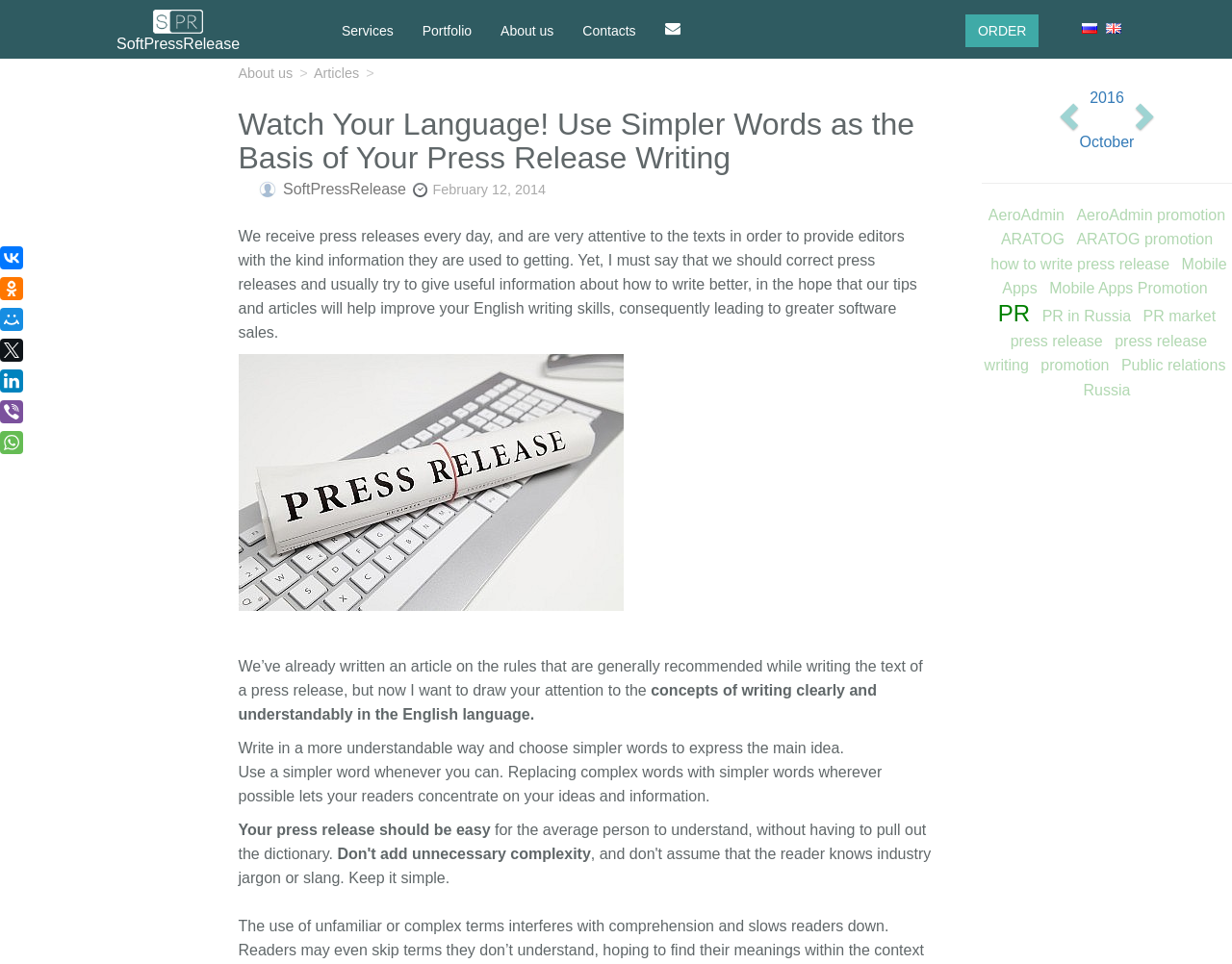Kindly provide the bounding box coordinates of the section you need to click on to fulfill the given instruction: "Click the 'Previous' button".

[0.858, 0.091, 0.862, 0.159]